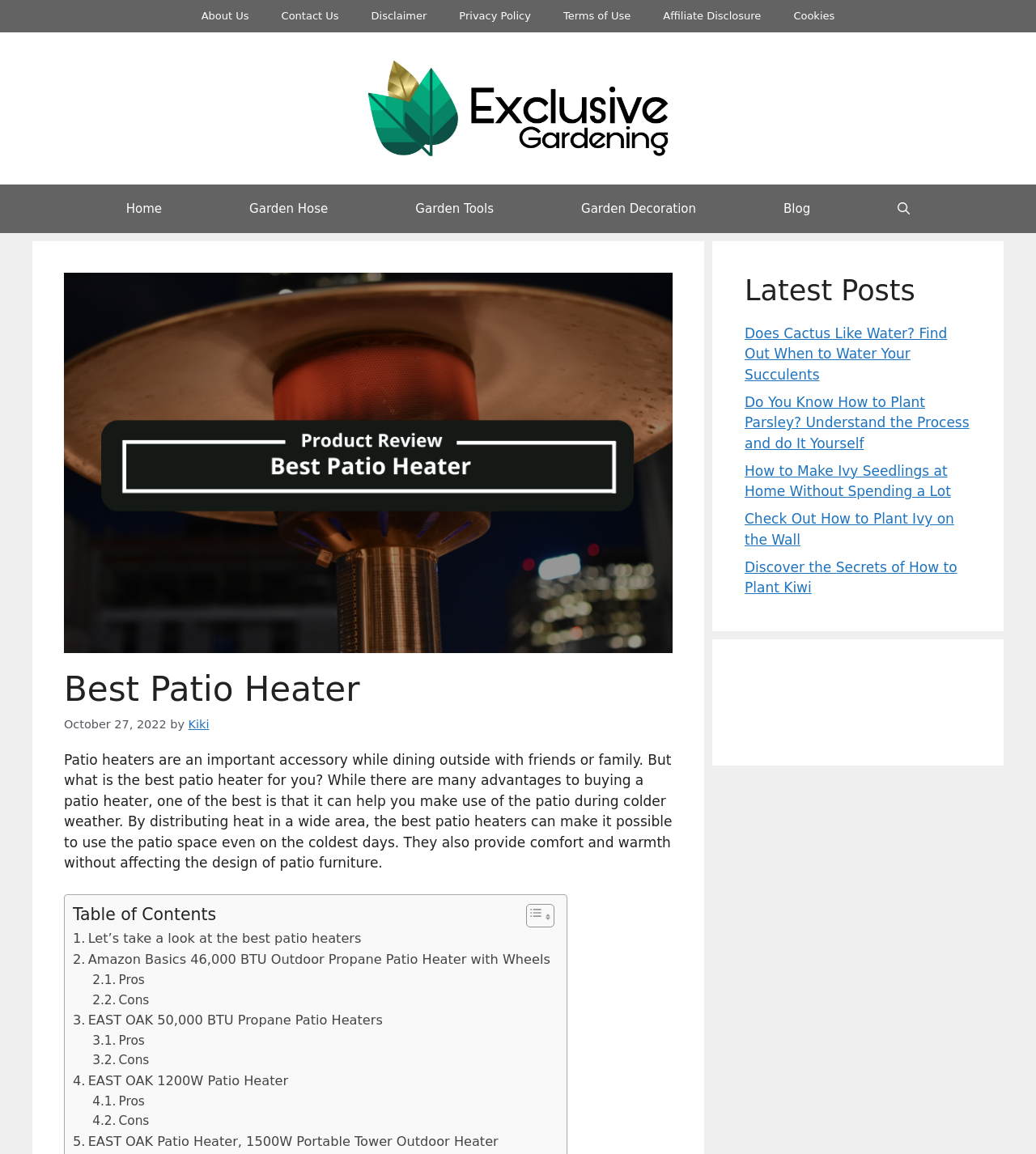Identify the bounding box coordinates of the part that should be clicked to carry out this instruction: "Learn about the 'Amazon Basics 46,000 BTU Outdoor Propane Patio Heater with Wheels'".

[0.07, 0.823, 0.531, 0.841]